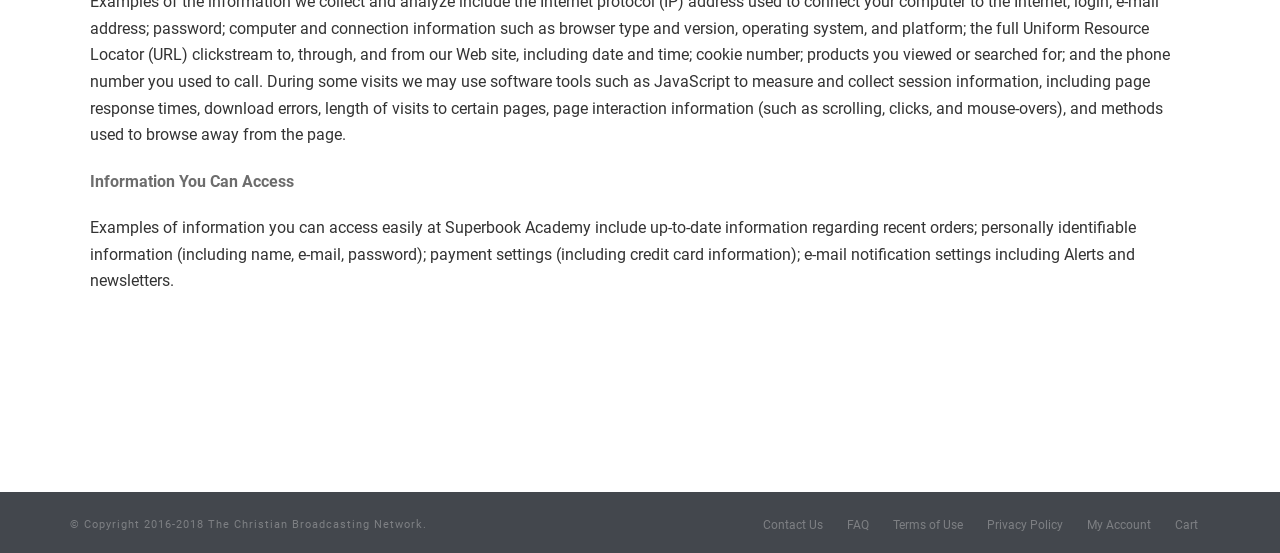Analyze the image and deliver a detailed answer to the question: What is the copyright year range of the website?

The copyright information is provided at the bottom of the webpage, which states '© Copyright 2016-2018 The Christian Broadcasting Network.' Therefore, the copyright year range is from 2016 to 2018.